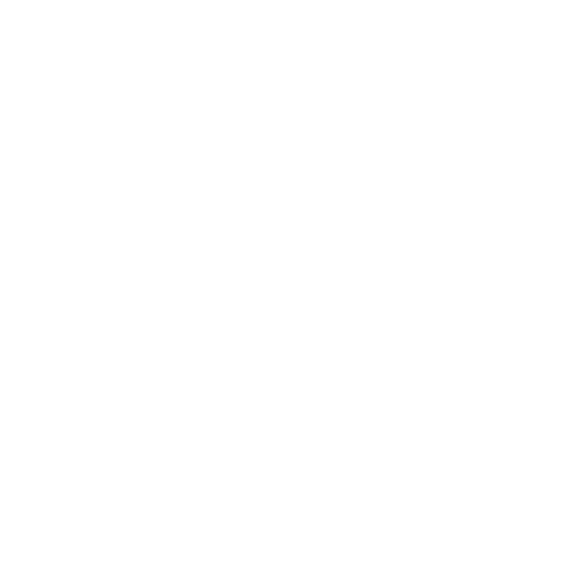How many layers does the breathable filter have?
Please provide a single word or phrase answer based on the image.

5-ply